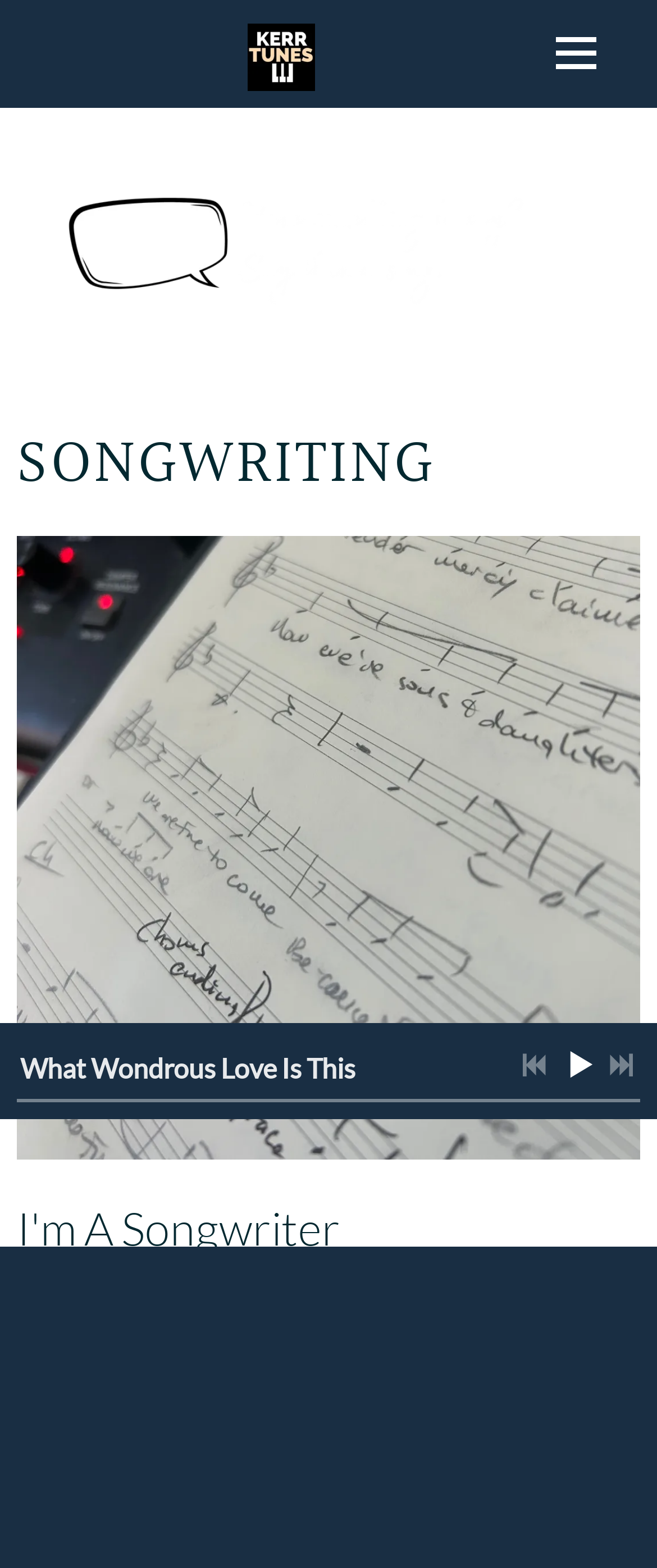Answer in one word or a short phrase: 
What is the purpose of the webpage?

Songwriting